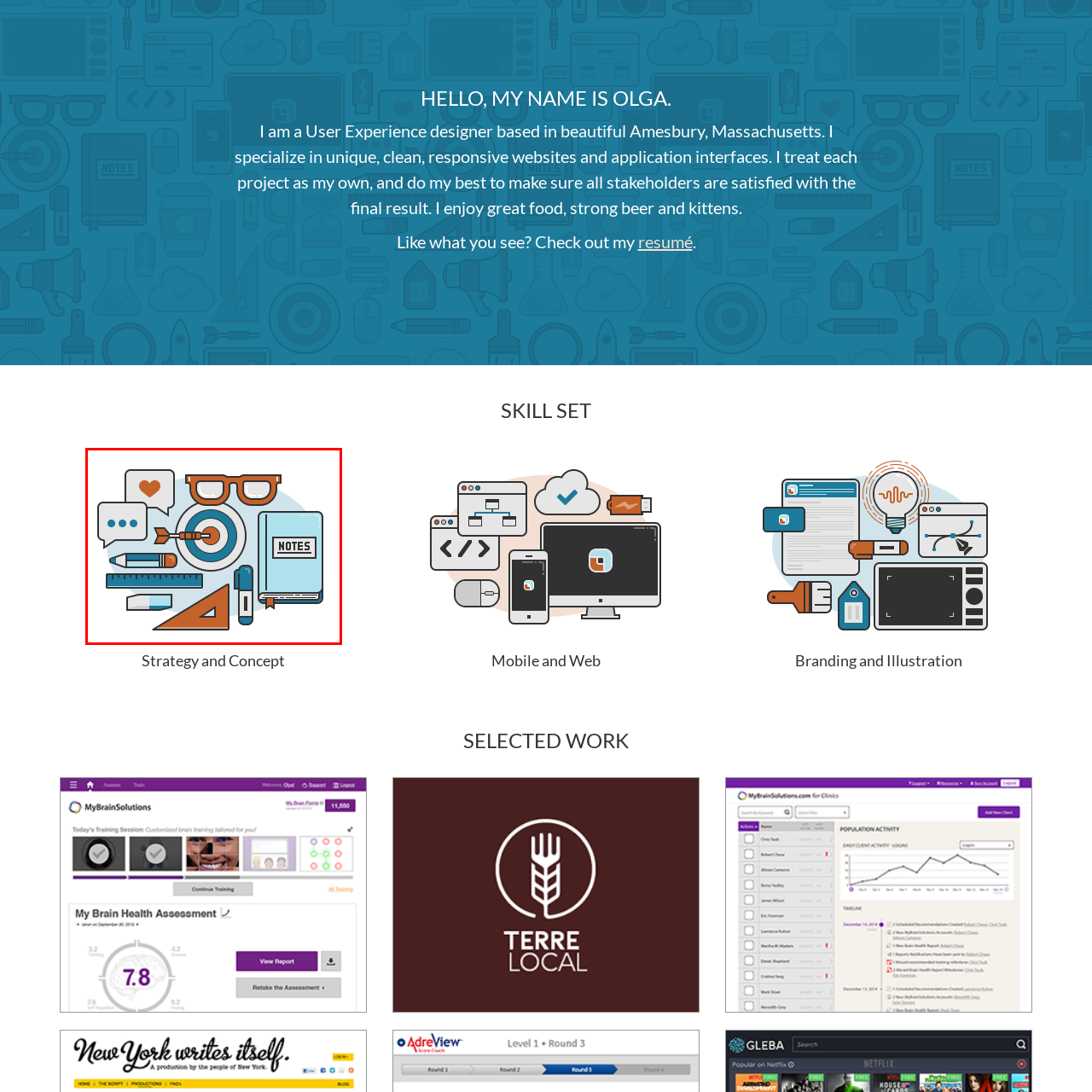What is the purpose of the notepad labeled 'NOTES'?
Focus on the visual details within the red bounding box and provide an in-depth answer based on your observations.

The notepad labeled 'NOTES' is part of the stationery assortment, suggesting that taking notes and recording ideas is an essential part of the User Experience design process, which involves thoughtful planning, strategy formulation, and effective communication.